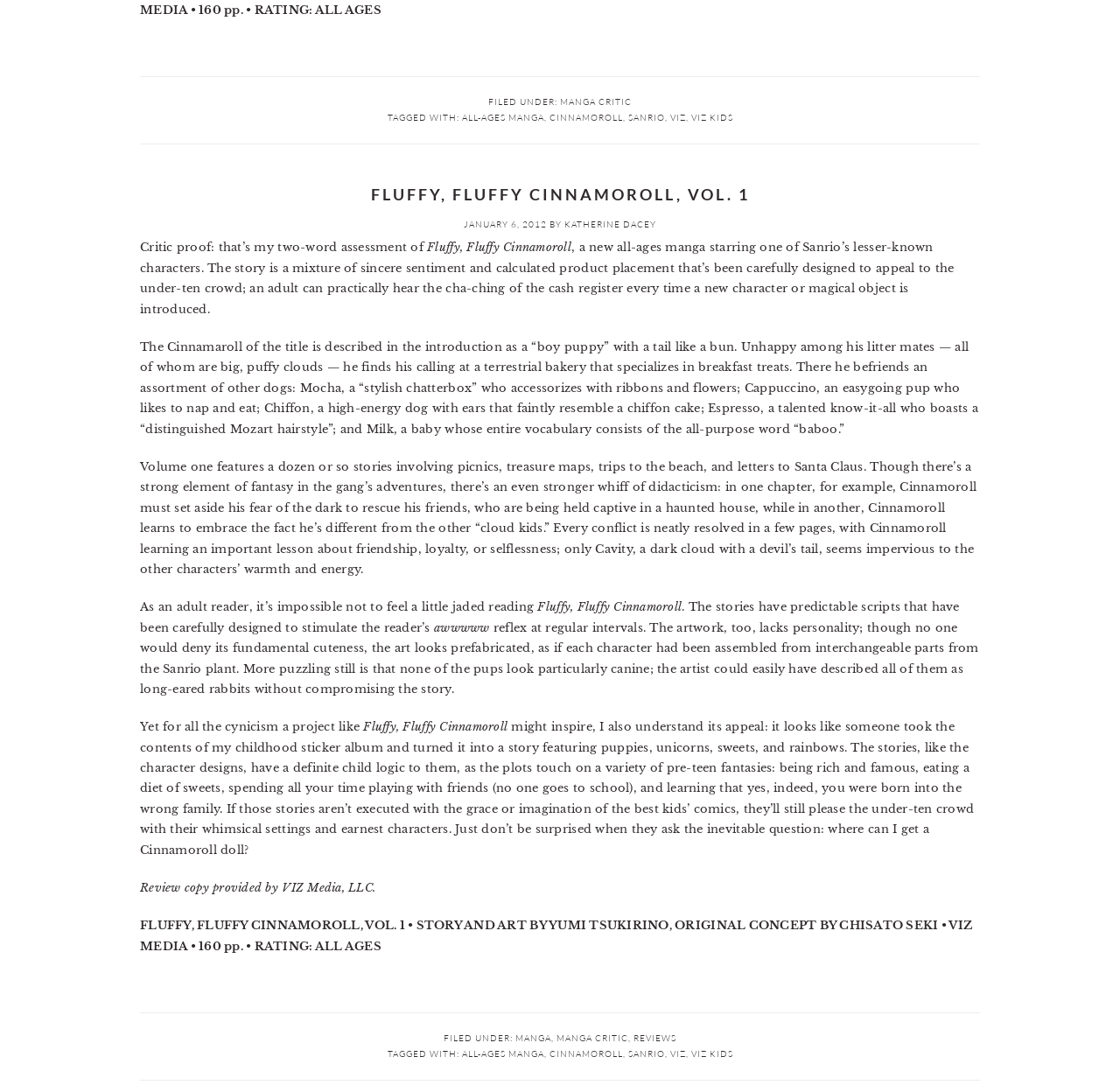Locate the bounding box coordinates of the area to click to fulfill this instruction: "Click on the link to REVIEWS". The bounding box should be presented as four float numbers between 0 and 1, in the order [left, top, right, bottom].

[0.566, 0.951, 0.604, 0.962]